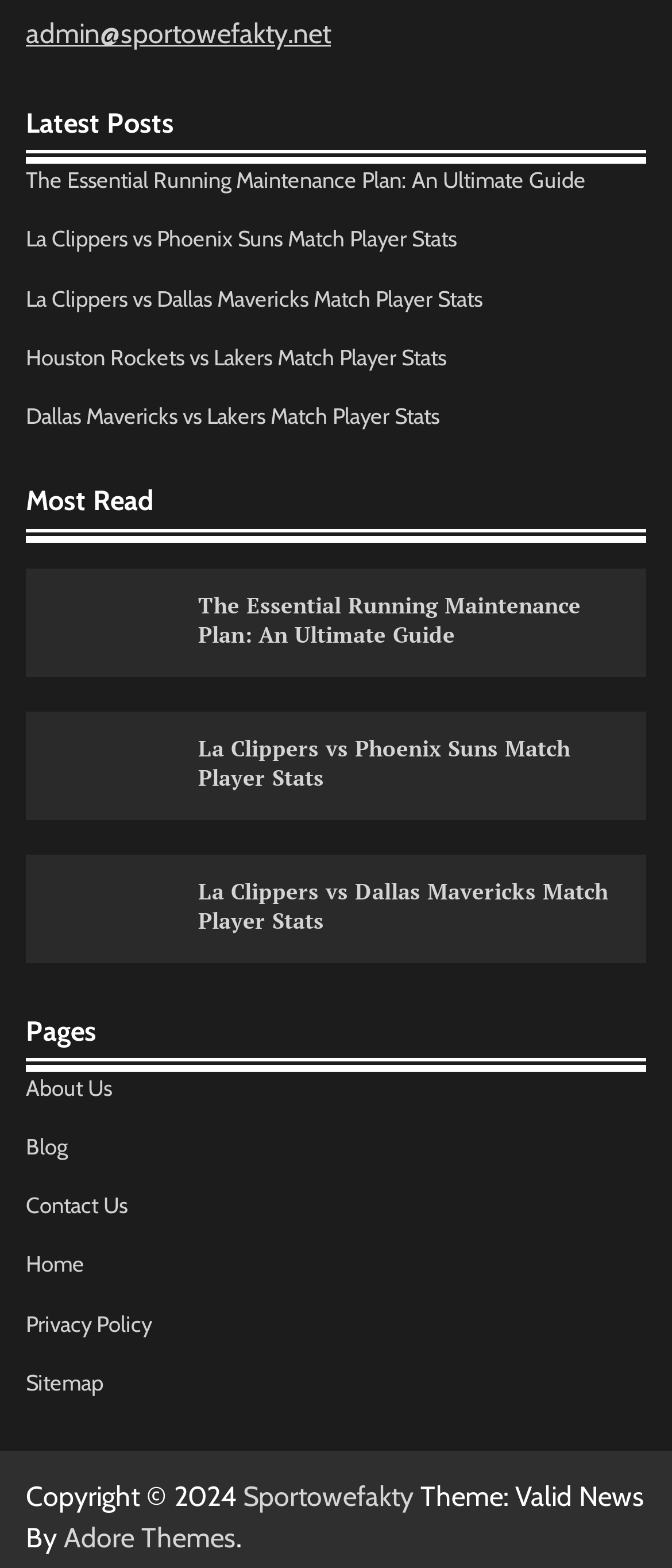Find and indicate the bounding box coordinates of the region you should select to follow the given instruction: "Read the 'The Essential Running Maintenance Plan: An Ultimate Guide' article".

[0.038, 0.107, 0.872, 0.123]